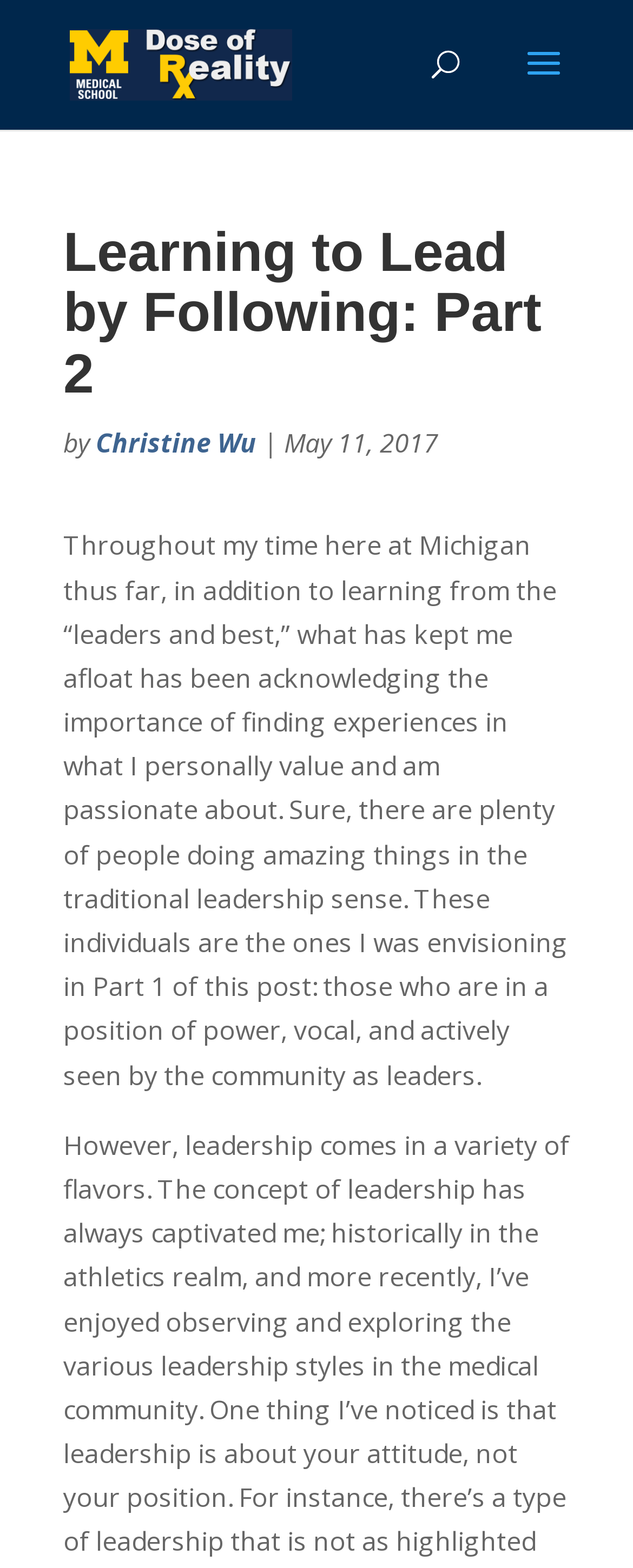Provide the bounding box coordinates, formatted as (top-left x, top-left y, bottom-right x, bottom-right y), with all values being floating point numbers between 0 and 1. Identify the bounding box of the UI element that matches the description: Christine Wu

[0.151, 0.271, 0.405, 0.294]